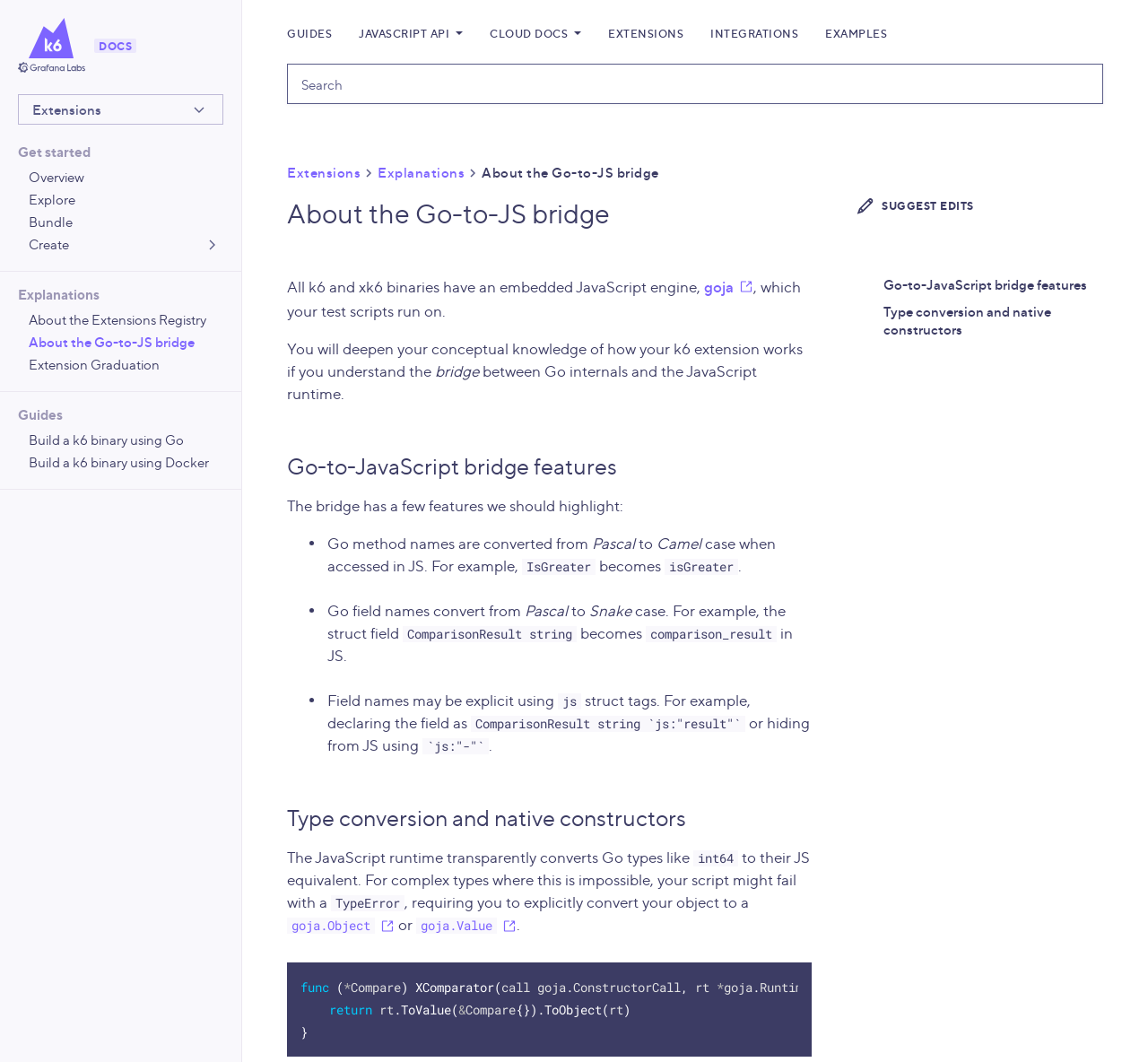Using the elements shown in the image, answer the question comprehensively: What is the conversion rule for Go field names in JS?

The webpage explains that Go field names are converted from Pascal case to Snake case when accessed in JS. This is illustrated in the example 'ComparisonResult string' becomes 'comparison_result' in JS.